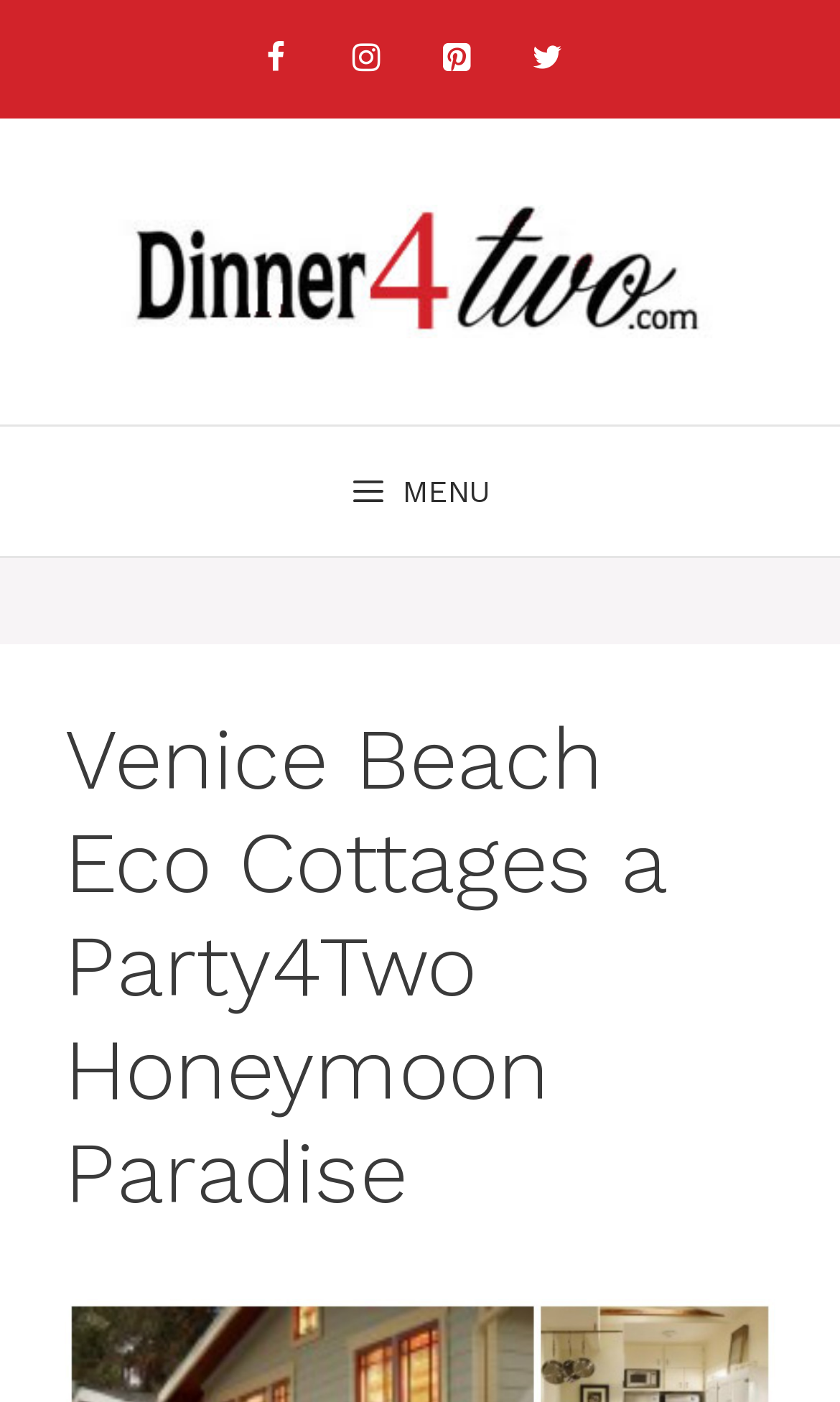How many social media links are present at the top of the page?
Give a thorough and detailed response to the question.

I counted the number of social media links at the top of the page, which are Facebook, Instagram, Pinterest, and Twitter. There are 4 social media links in total.